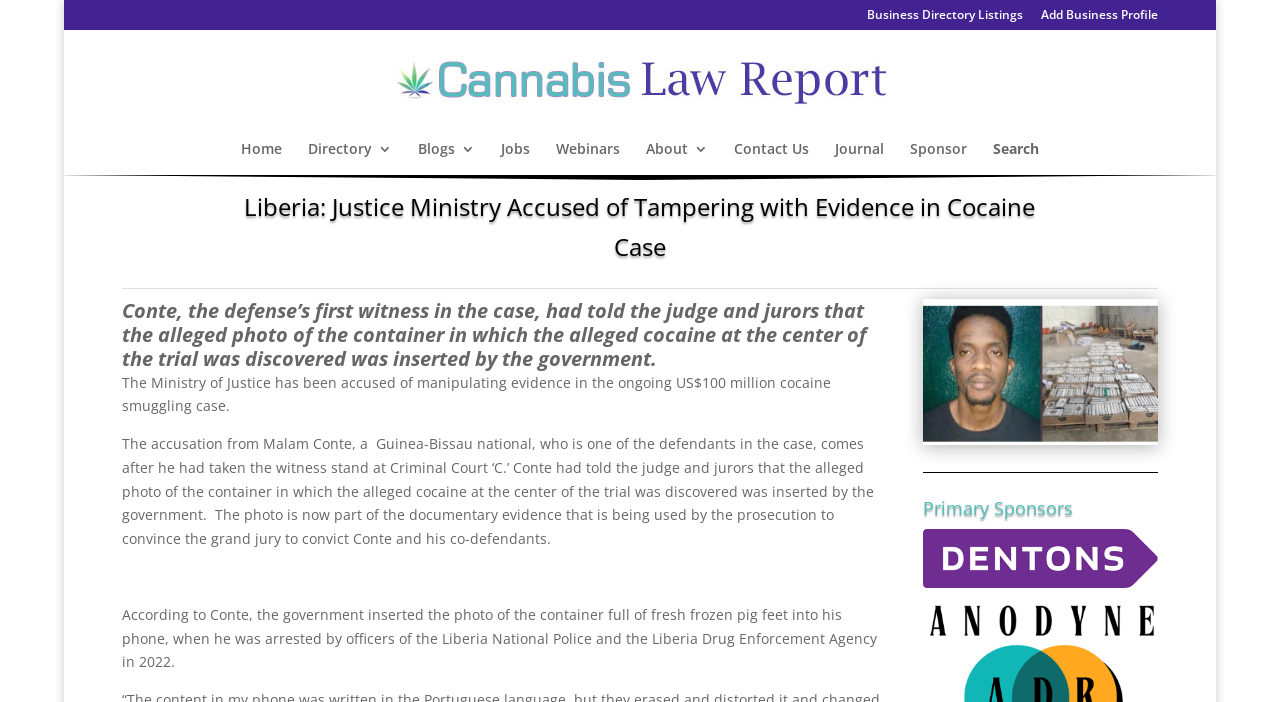What is the text of the webpage's headline?

Liberia: Justice Ministry Accused of Tampering with Evidence in Cocaine Case